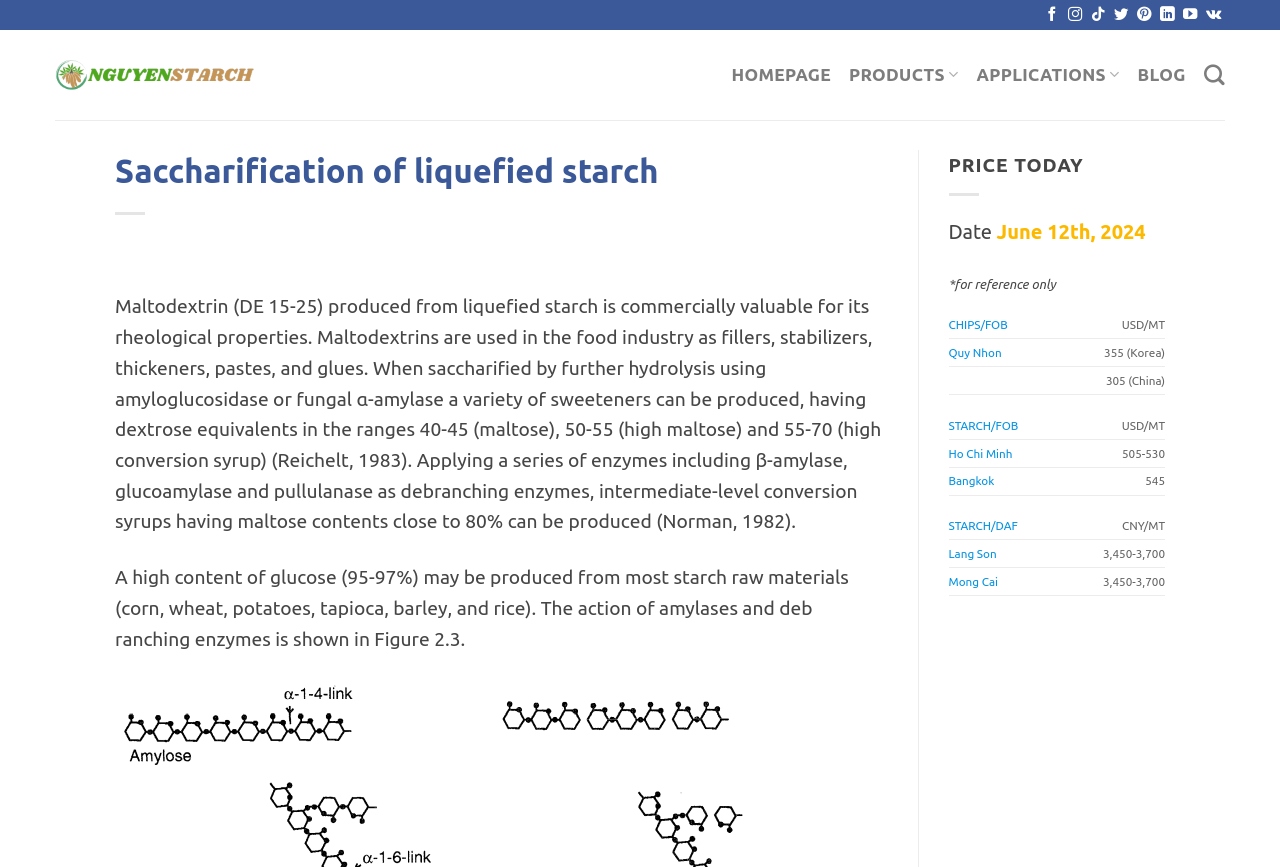What is the content of the webpage about?
Using the image as a reference, answer with just one word or a short phrase.

Maltodextrin and starch